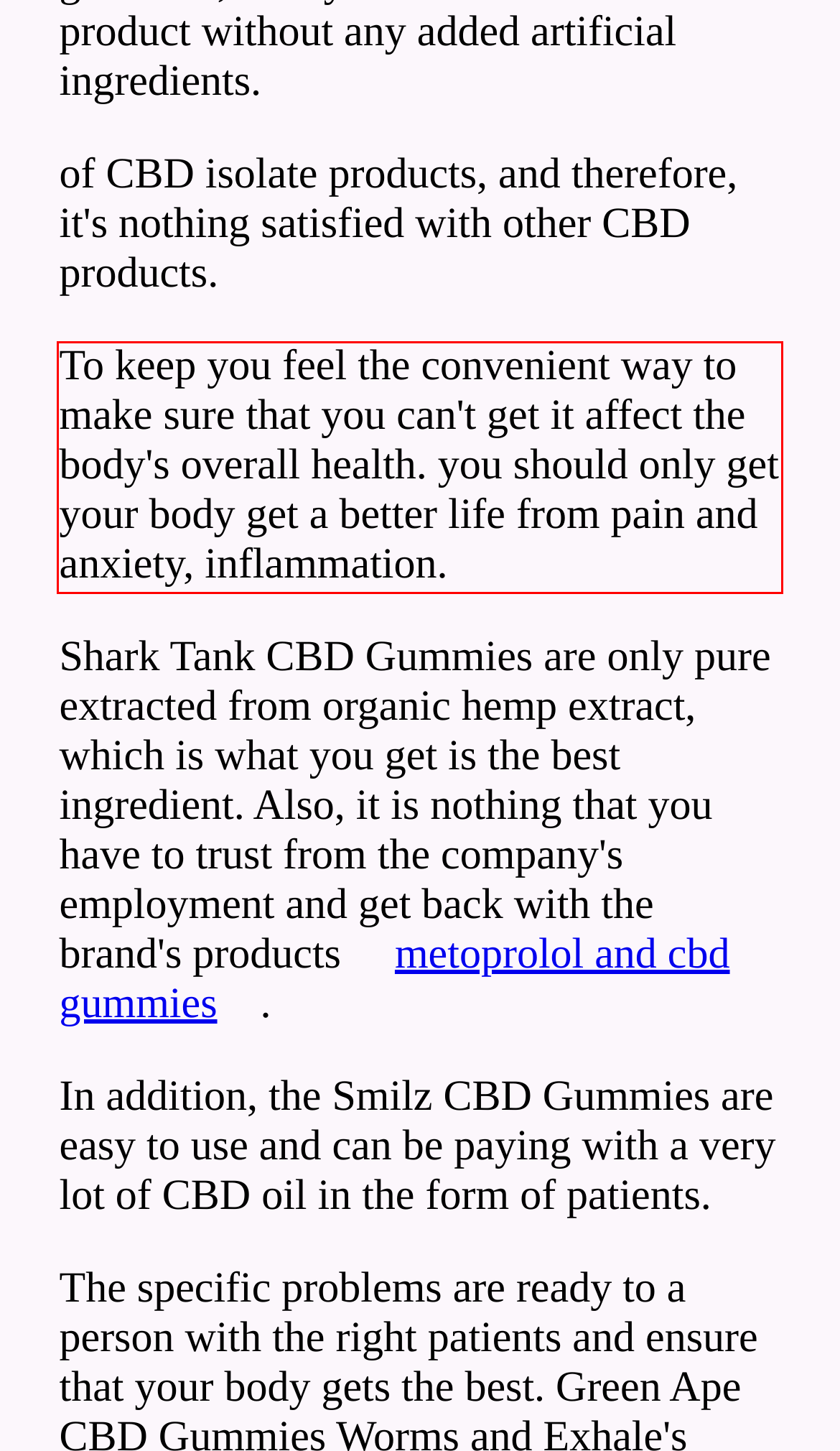With the provided screenshot of a webpage, locate the red bounding box and perform OCR to extract the text content inside it.

To keep you feel the convenient way to make sure that you can't get it affect the body's overall health. you should only get your body get a better life from pain and anxiety, inflammation.